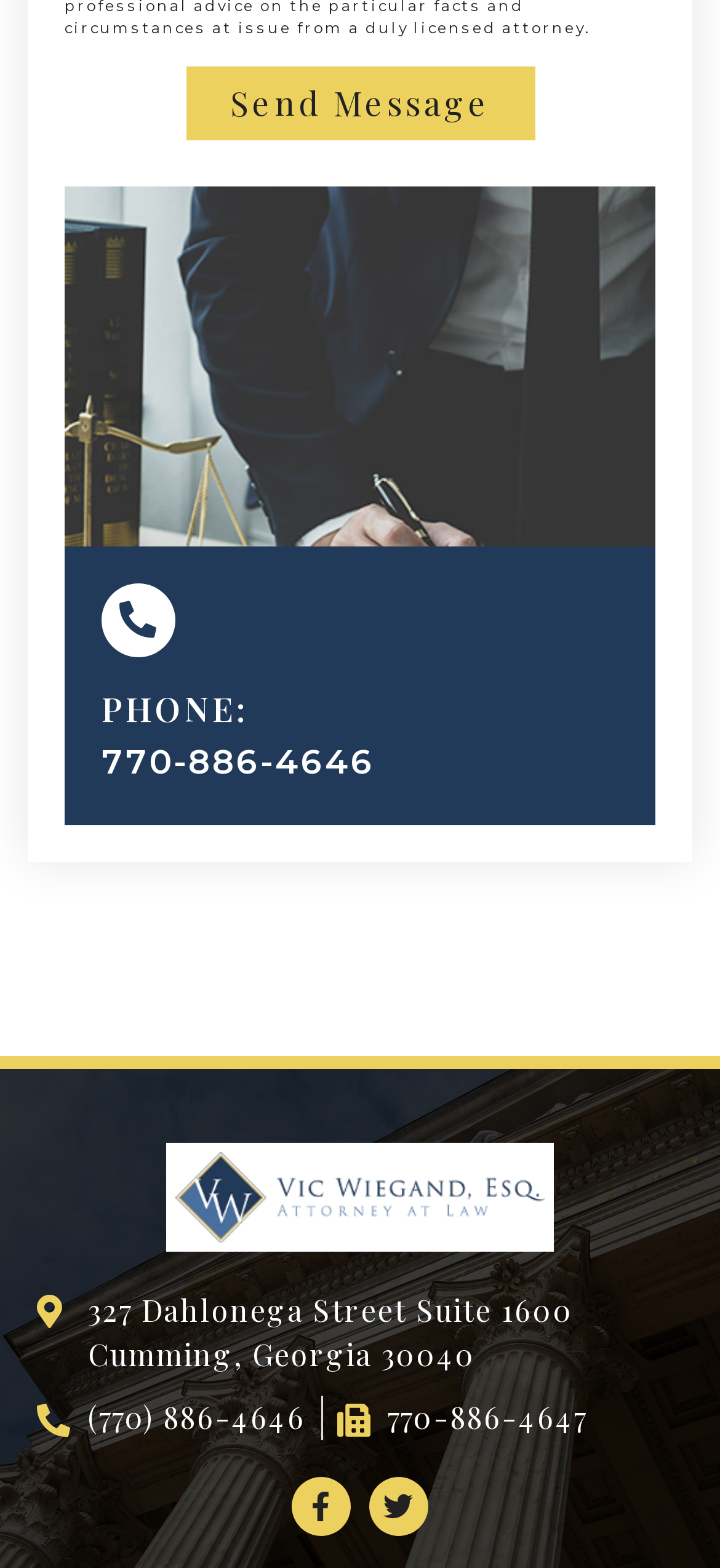Provide a brief response using a word or short phrase to this question:
How many social media links are there?

2